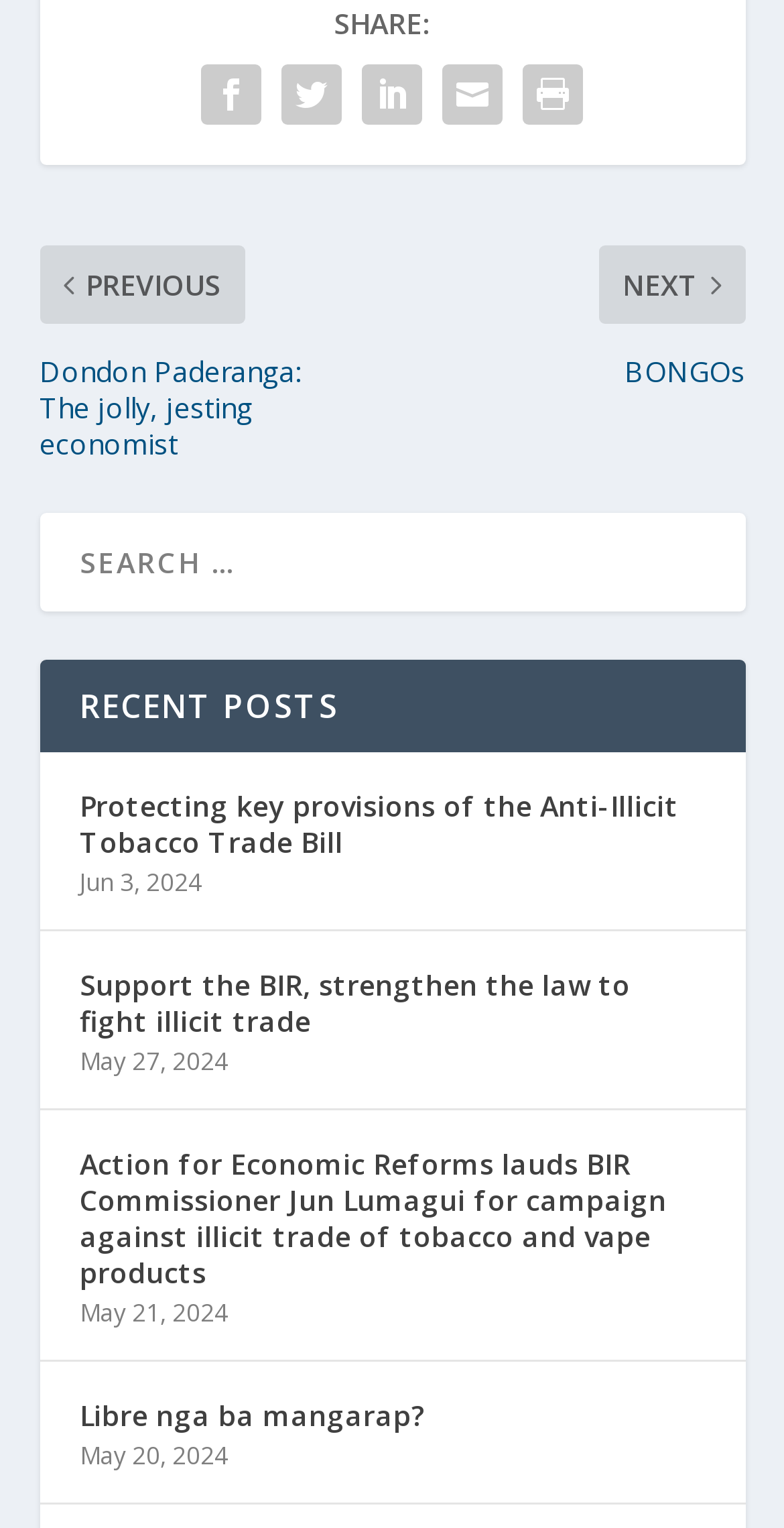Use a single word or phrase to answer this question: 
What is the function of the search box?

Search posts